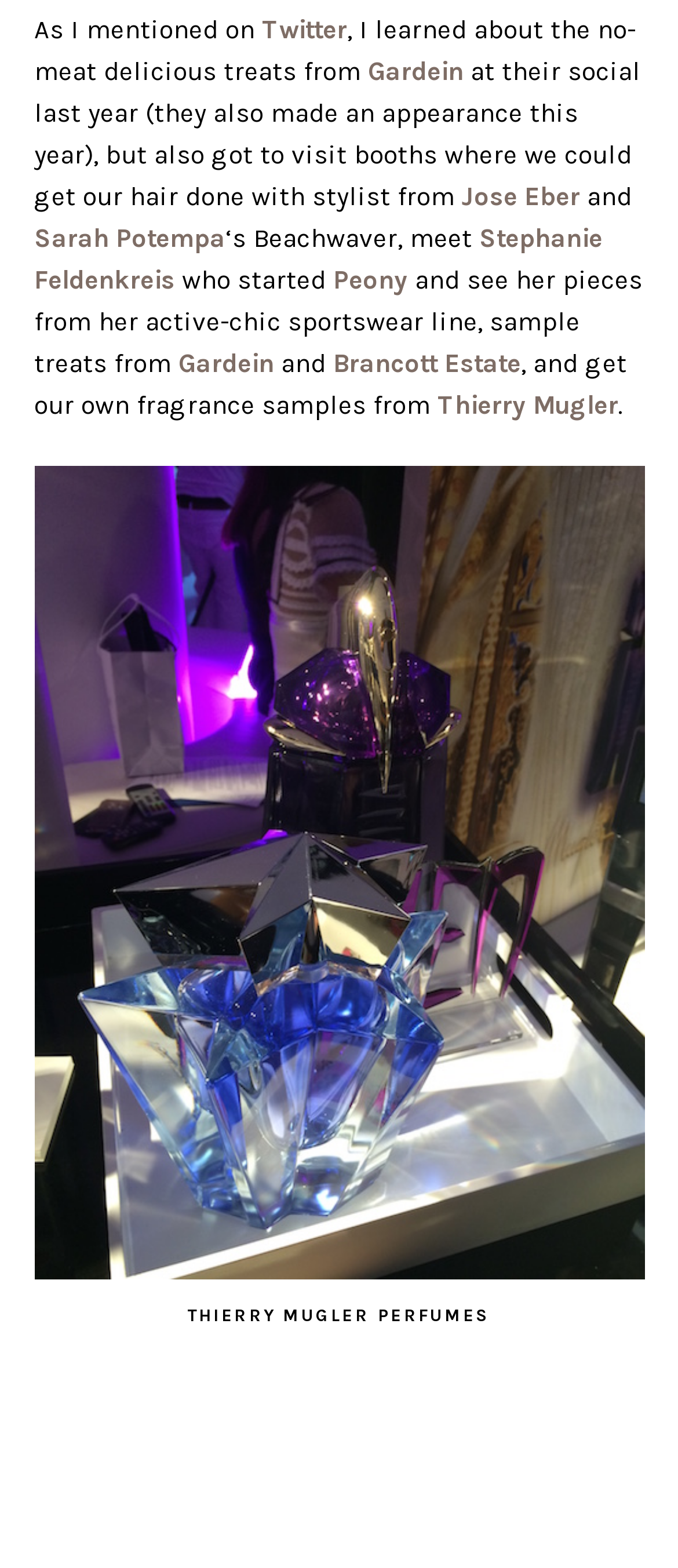Find the bounding box coordinates for the area that should be clicked to accomplish the instruction: "Click Twitter".

[0.386, 0.009, 0.512, 0.029]